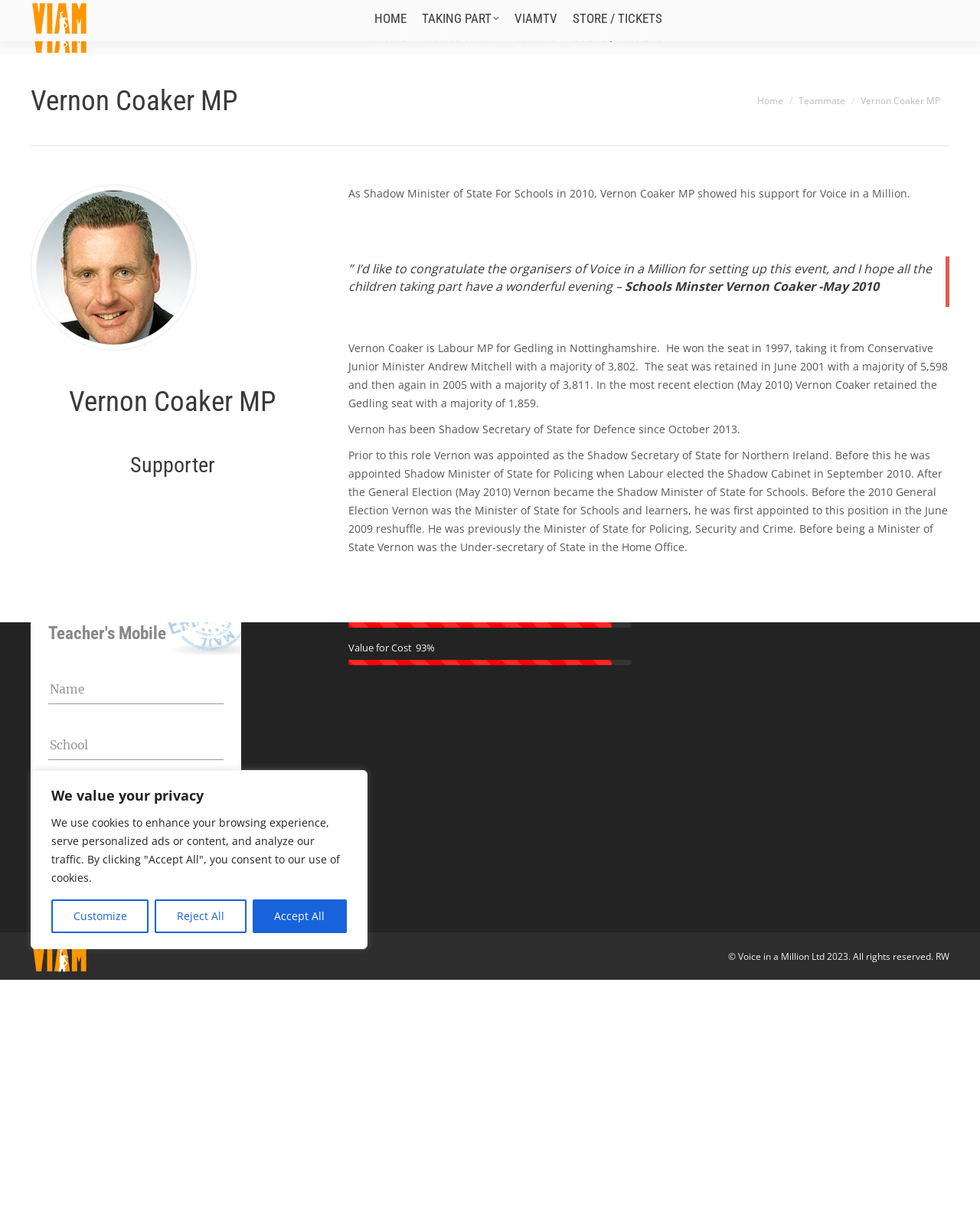Locate the bounding box coordinates of the clickable area to execute the instruction: "Search for something". Provide the coordinates as four float numbers between 0 and 1, represented as [left, top, right, bottom].

[0.741, 0.002, 0.8, 0.015]